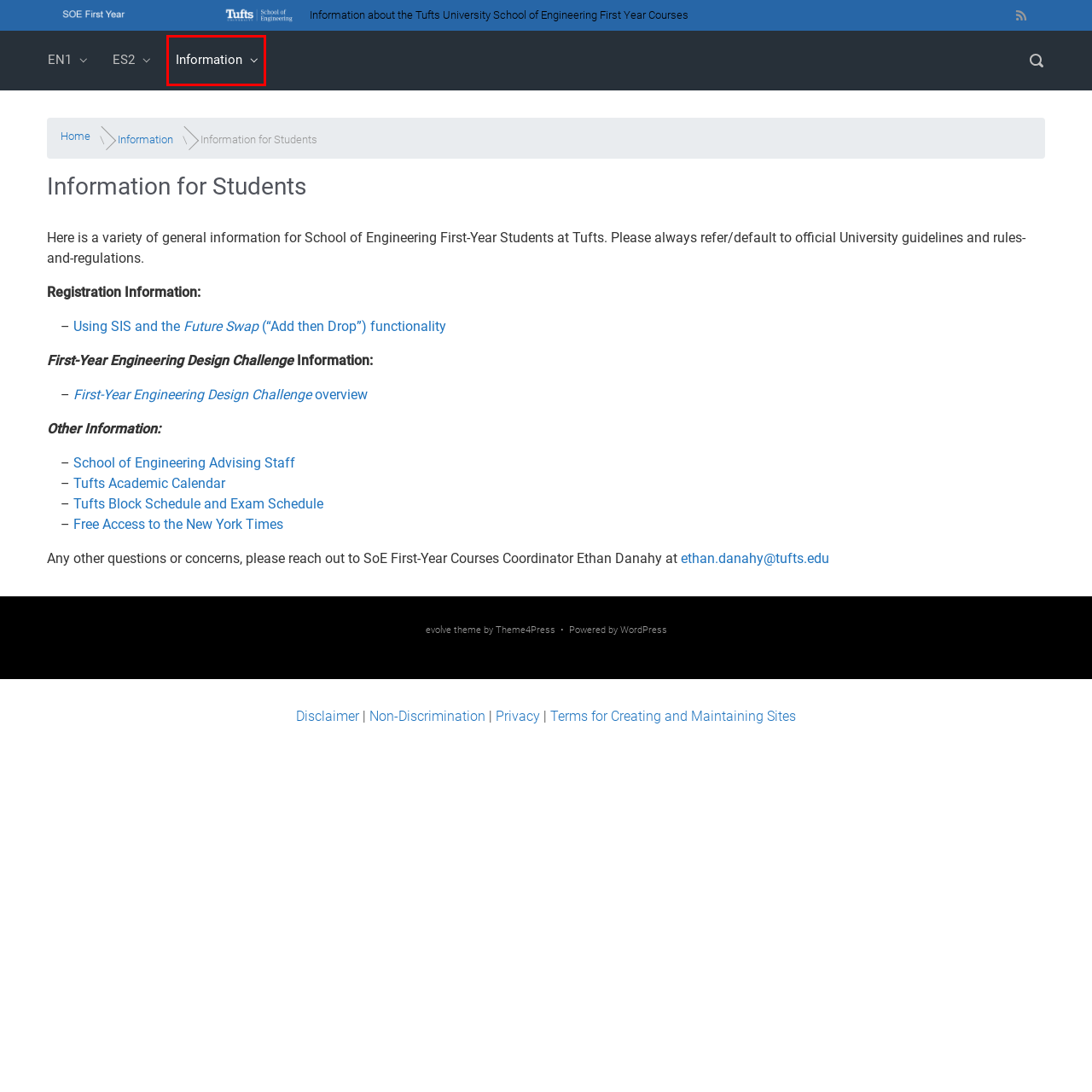Given a webpage screenshot featuring a red rectangle around a UI element, please determine the best description for the new webpage that appears after the element within the bounding box is clicked. The options are:
A. ES2 – School of Engineering (SOE) First Year Information
B. Home - New York Times - LibGuides at Tufts University
C. Blog Tool, Publishing Platform, and CMS – WordPress.org
D. Academic Calendar | AS&E Students
E. SIS and “Future Swap” – School of Engineering (SOE) First Year Information
F. Information – School of Engineering (SOE) First Year Information
G. Privacy Statements & Terms of Use | Tufts University
H. Semester and Exam Schedules | AS&E Students

F